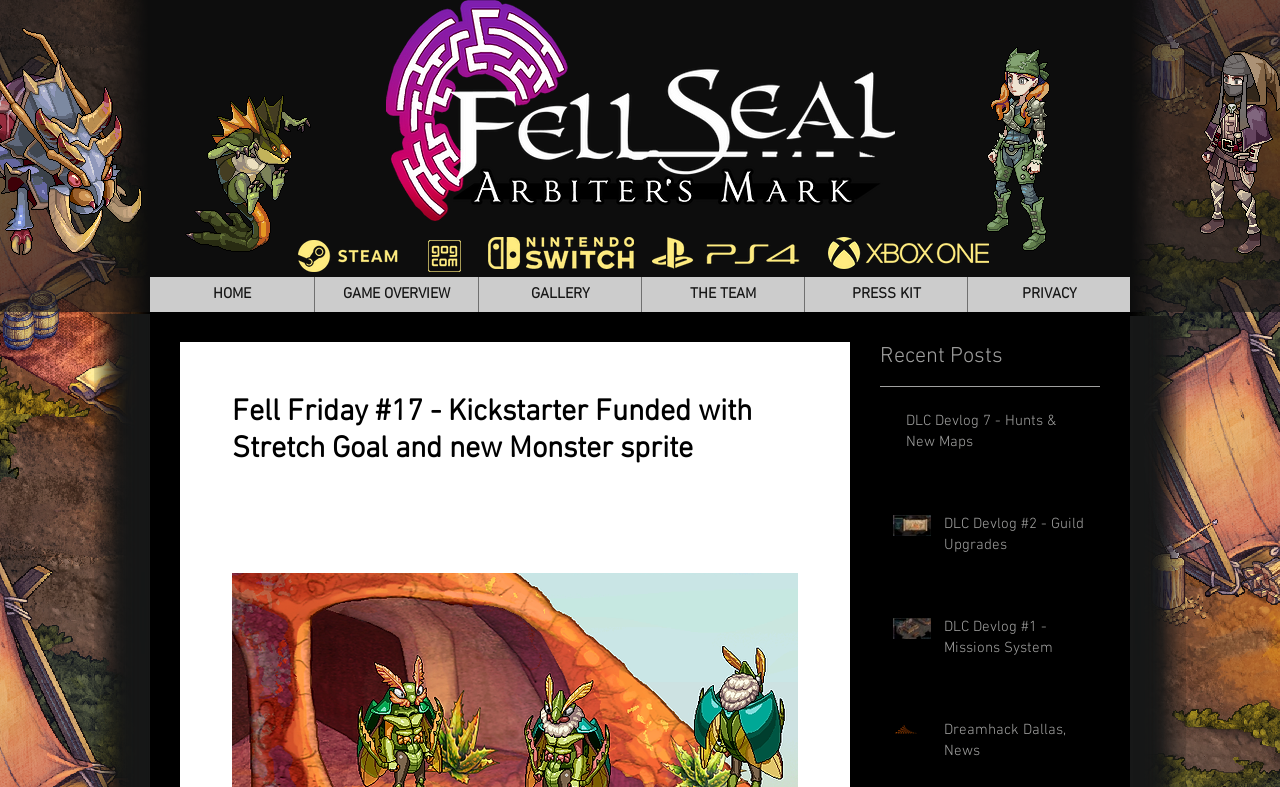Pinpoint the bounding box coordinates of the element you need to click to execute the following instruction: "Subscribe to the newsletter". The bounding box should be represented by four float numbers between 0 and 1, in the format [left, top, right, bottom].

None